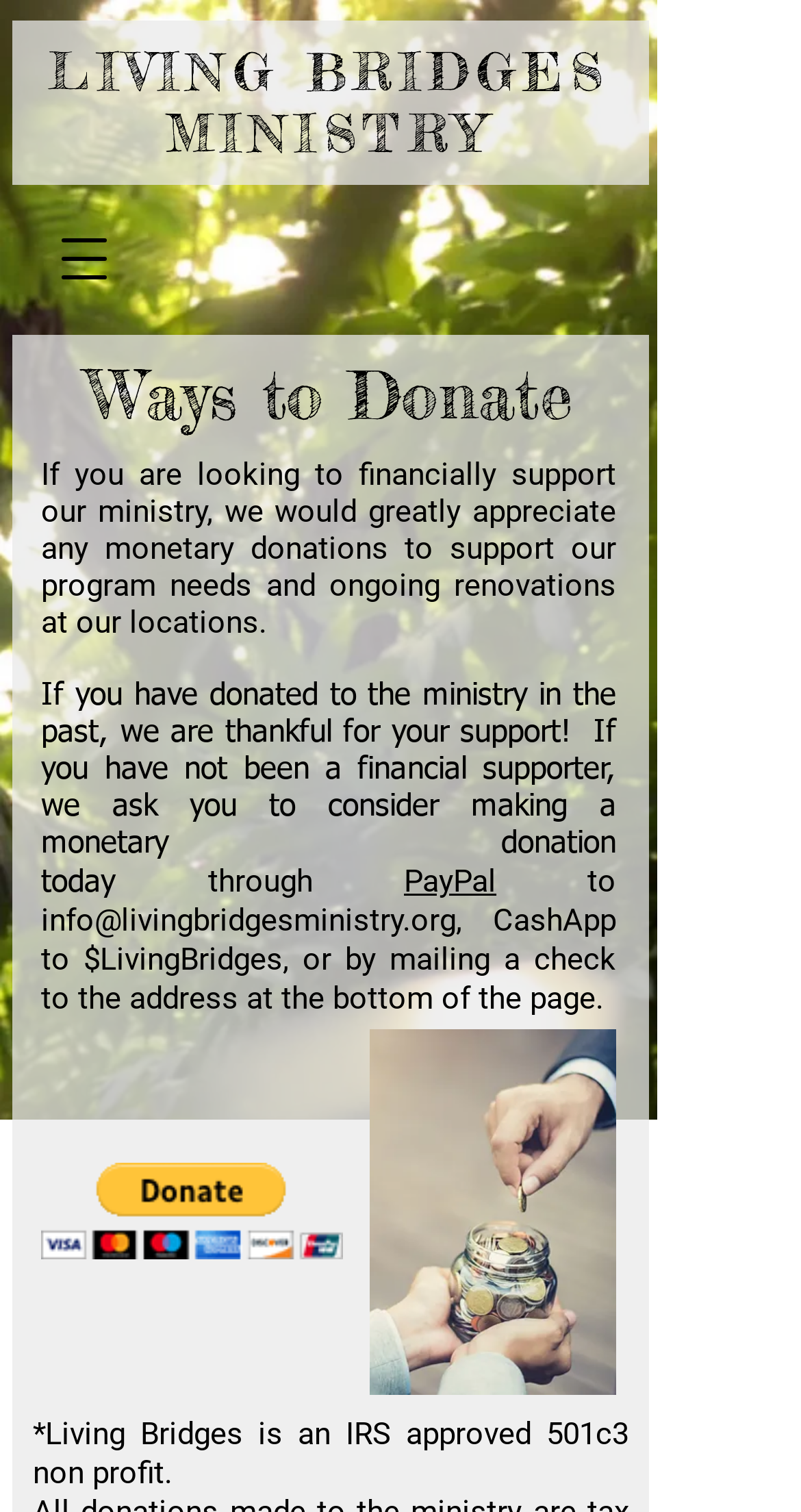Provide a comprehensive description of the webpage.

The webpage is dedicated to providing information on how to donate to support Living Bridges Ministry. At the top, there is a large heading "LIVING BRIDGES MINISTRY" with a link to the ministry's main page. Next to it, there is a button to open a navigation menu. 

Below the heading, there is a section titled "Ways to Donate" with a link to a page with more information on donation methods. This section contains a paragraph explaining the importance of financial support for the ministry's program needs and ongoing renovations. 

Following this, there are two more paragraphs of text, one expressing gratitude to past donors and encouraging new supporters, and another providing details on how to make a donation through PayPal, CashApp, or by mailing a check. There are links to PayPal and the ministry's email address within these paragraphs.

On the left side of the page, there is a prominent "Donate via PayPal" button. On the right side, there is an image of a "Donation Jar". At the very bottom of the page, there is a note stating that Living Bridges is an IRS-approved 501c3 non-profit organization.